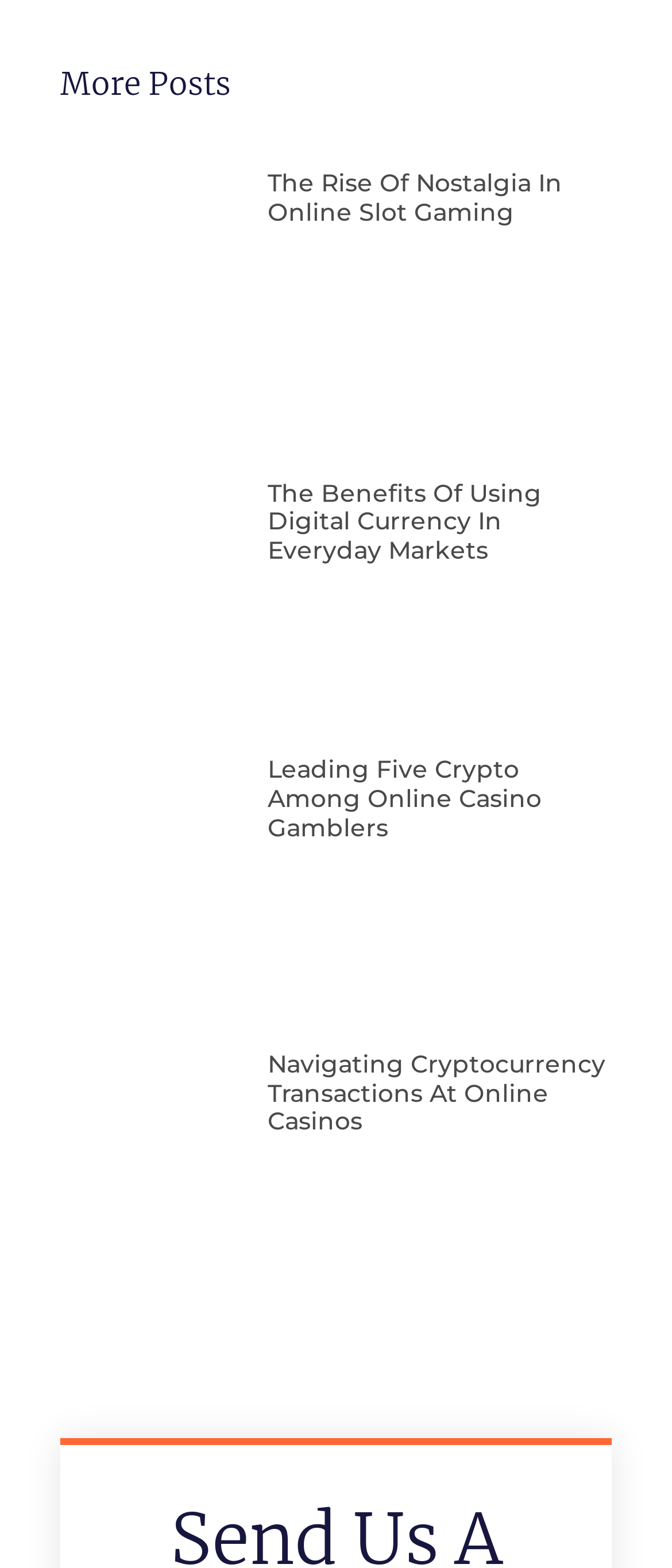Please find the bounding box coordinates of the element's region to be clicked to carry out this instruction: "view image Image3".

[0.09, 0.67, 0.352, 0.733]